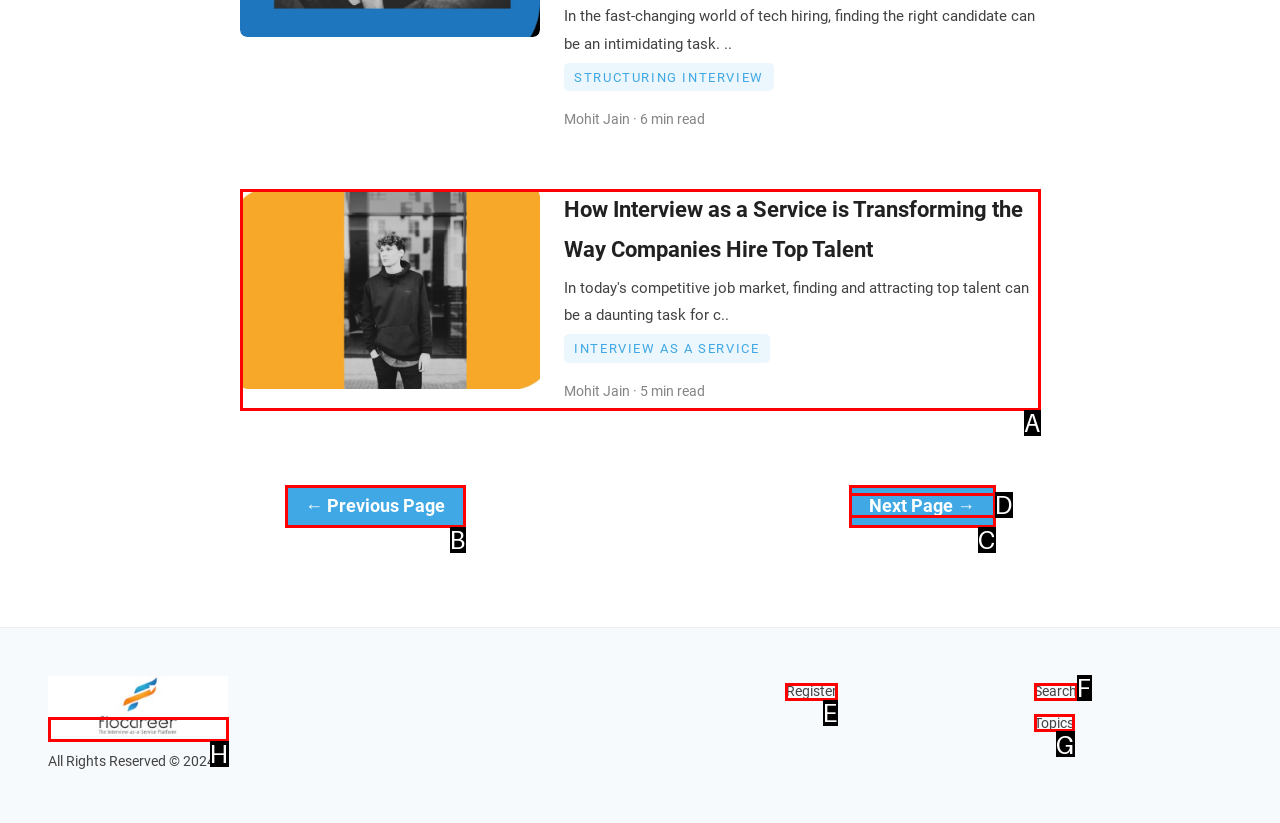Please indicate which HTML element should be clicked to fulfill the following task: Click 'Jump to Sidebar'. Provide the letter of the selected option.

None